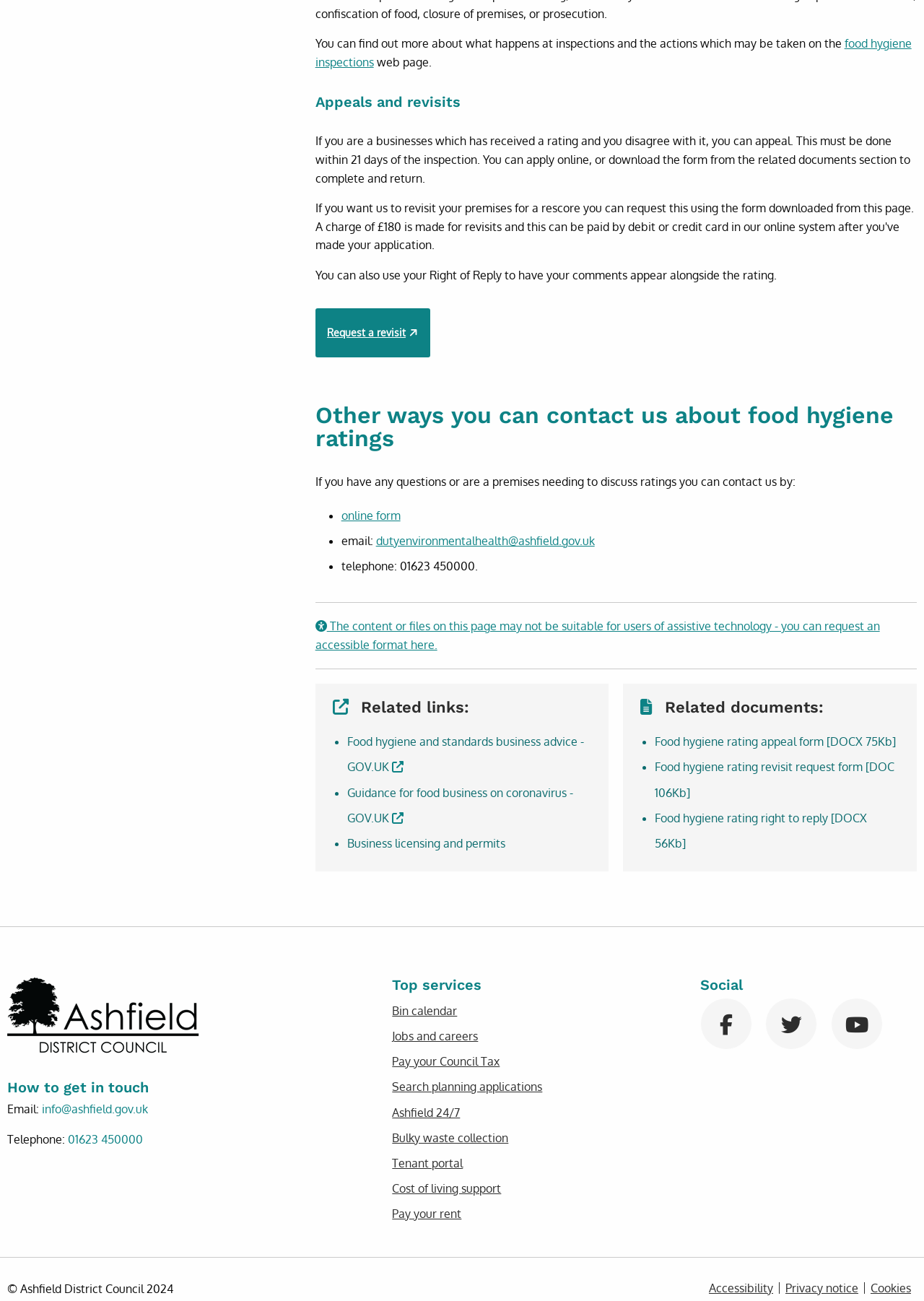What is the purpose of the 'Food hygiene rating appeal form'?
By examining the image, provide a one-word or phrase answer.

To appeal a food hygiene rating